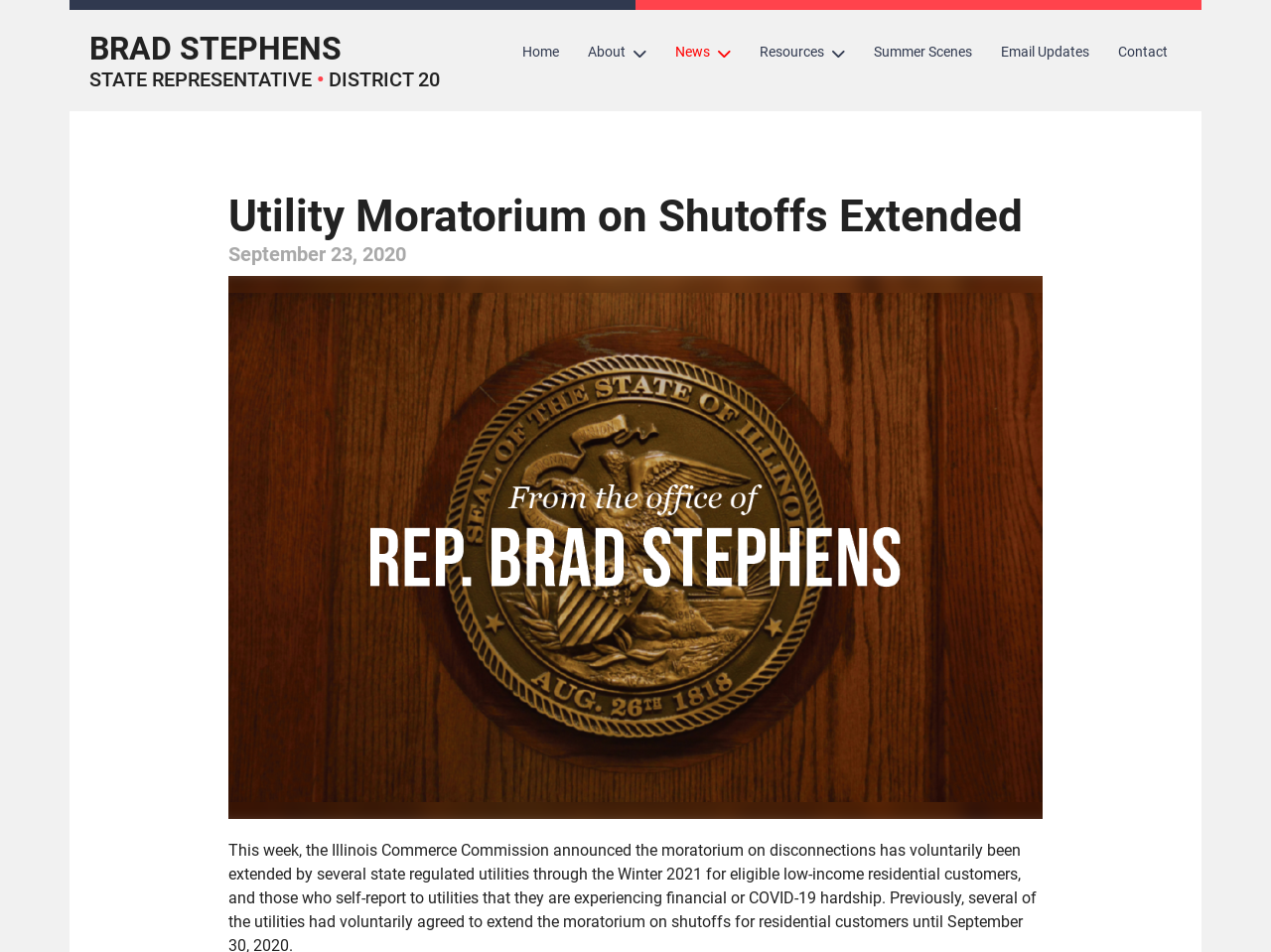What is the purpose of the webpage?
Based on the image, please offer an in-depth response to the question.

I inferred the answer by looking at the structure of the webpage, which has a title, a date, and a large image. This suggests that the purpose of the webpage is to provide information to the user, likely about the utility moratorium.